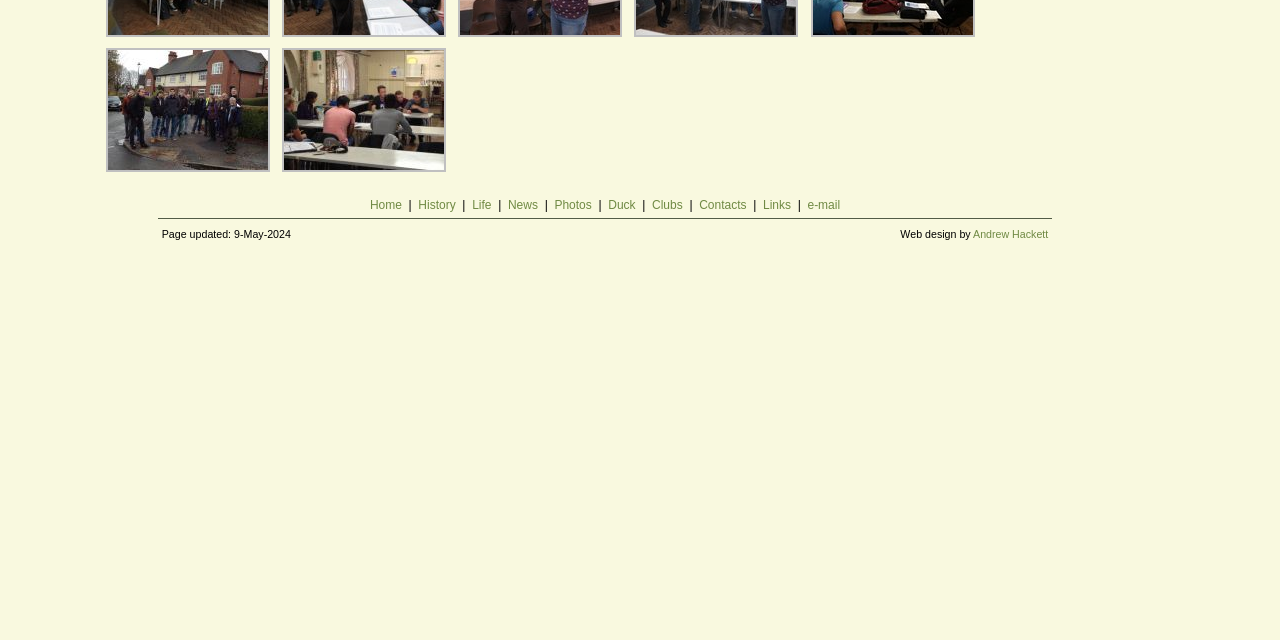Bounding box coordinates are specified in the format (top-left x, top-left y, bottom-right x, bottom-right y). All values are floating point numbers bounded between 0 and 1. Please provide the bounding box coordinate of the region this sentence describes: Andrew Hackett

[0.76, 0.356, 0.819, 0.374]